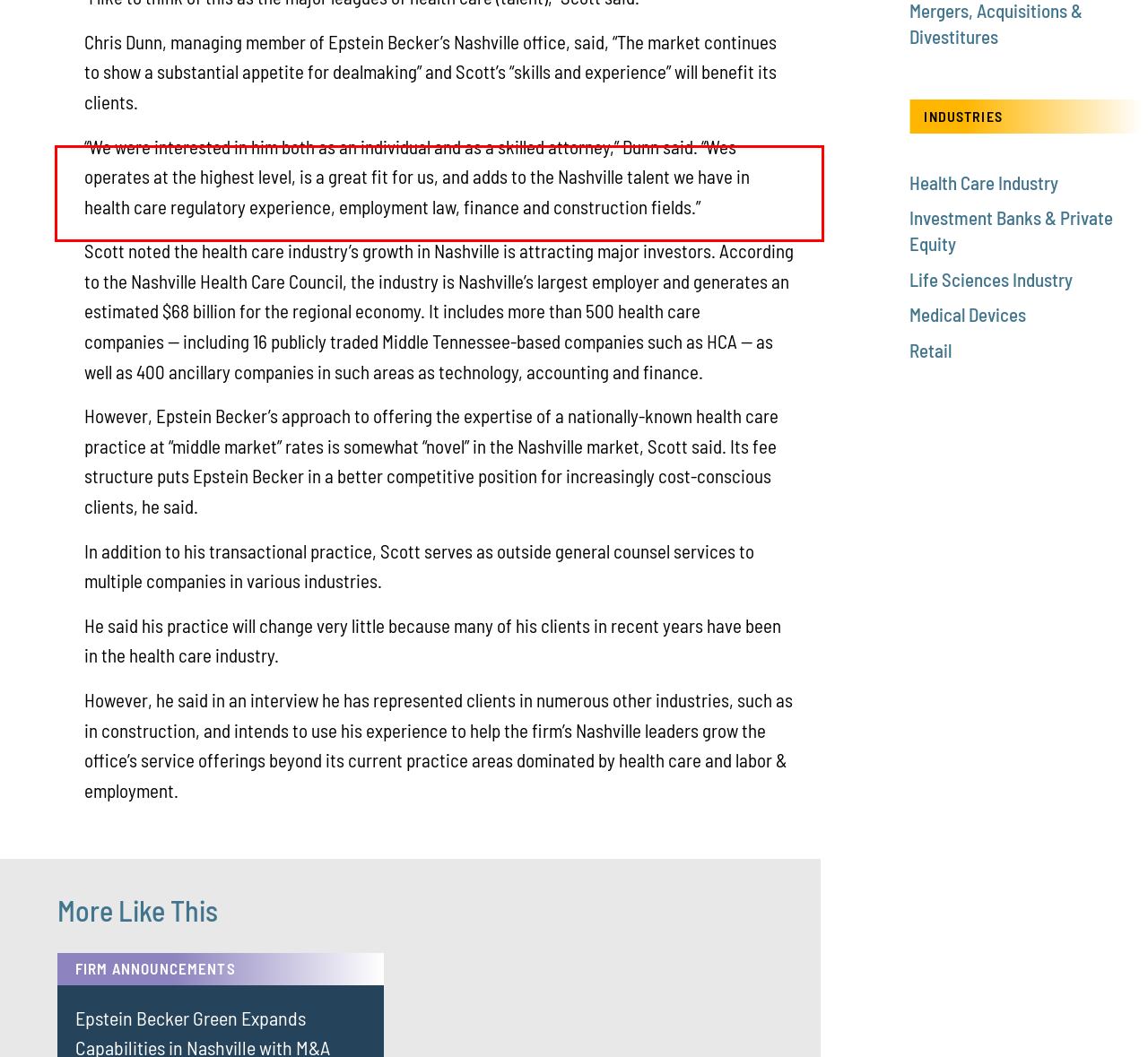By examining the provided screenshot of a webpage, recognize the text within the red bounding box and generate its text content.

Chris Dunn, managing member of Epstein Becker’s Nashville office, said, “The market continues to show a substantial appetite for dealmaking” and Scott’s “skills and experience” will benefit its clients.